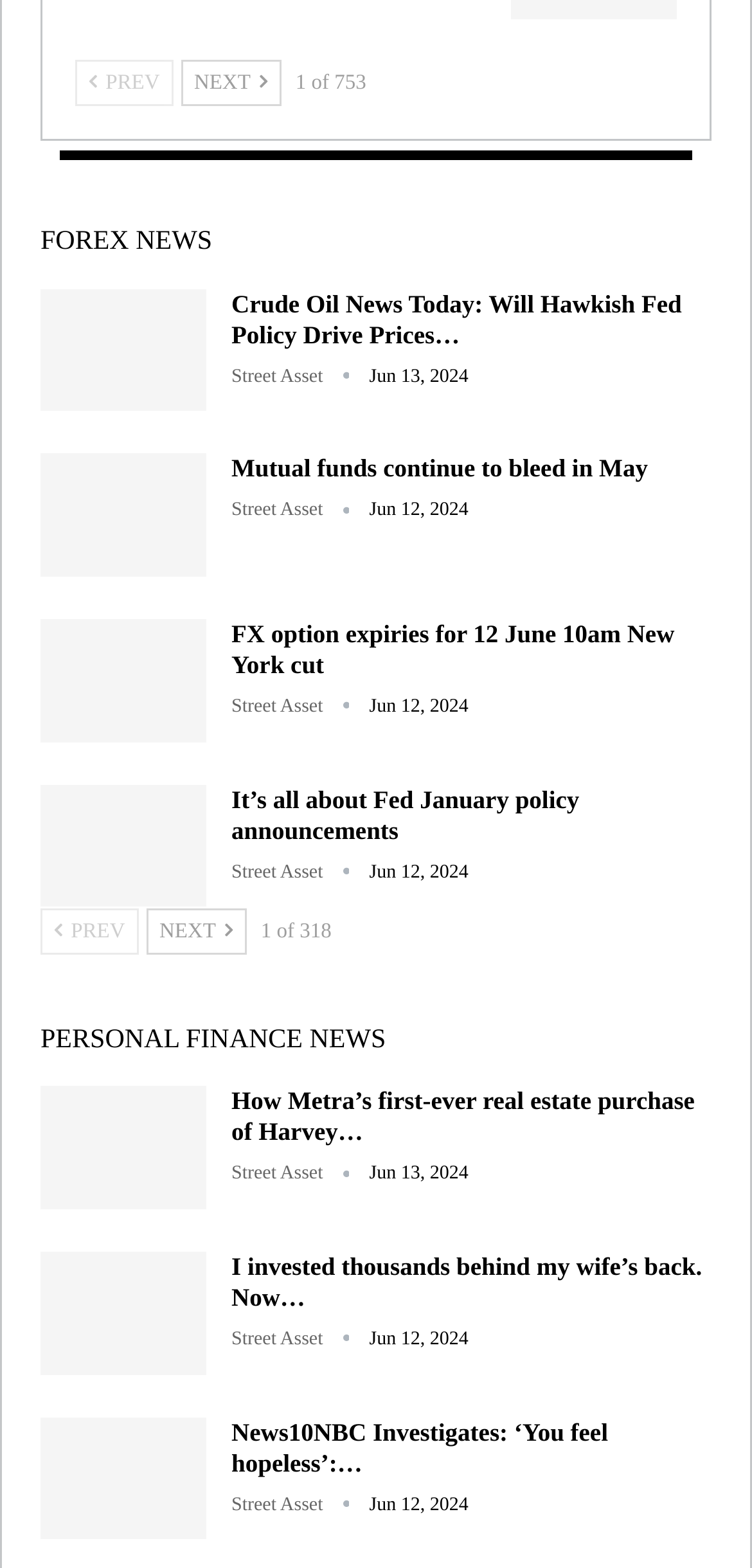Determine the bounding box coordinates of the clickable region to execute the instruction: "Click on the 'NEXT' button". The coordinates should be four float numbers between 0 and 1, denoted as [left, top, right, bottom].

[0.24, 0.038, 0.373, 0.067]